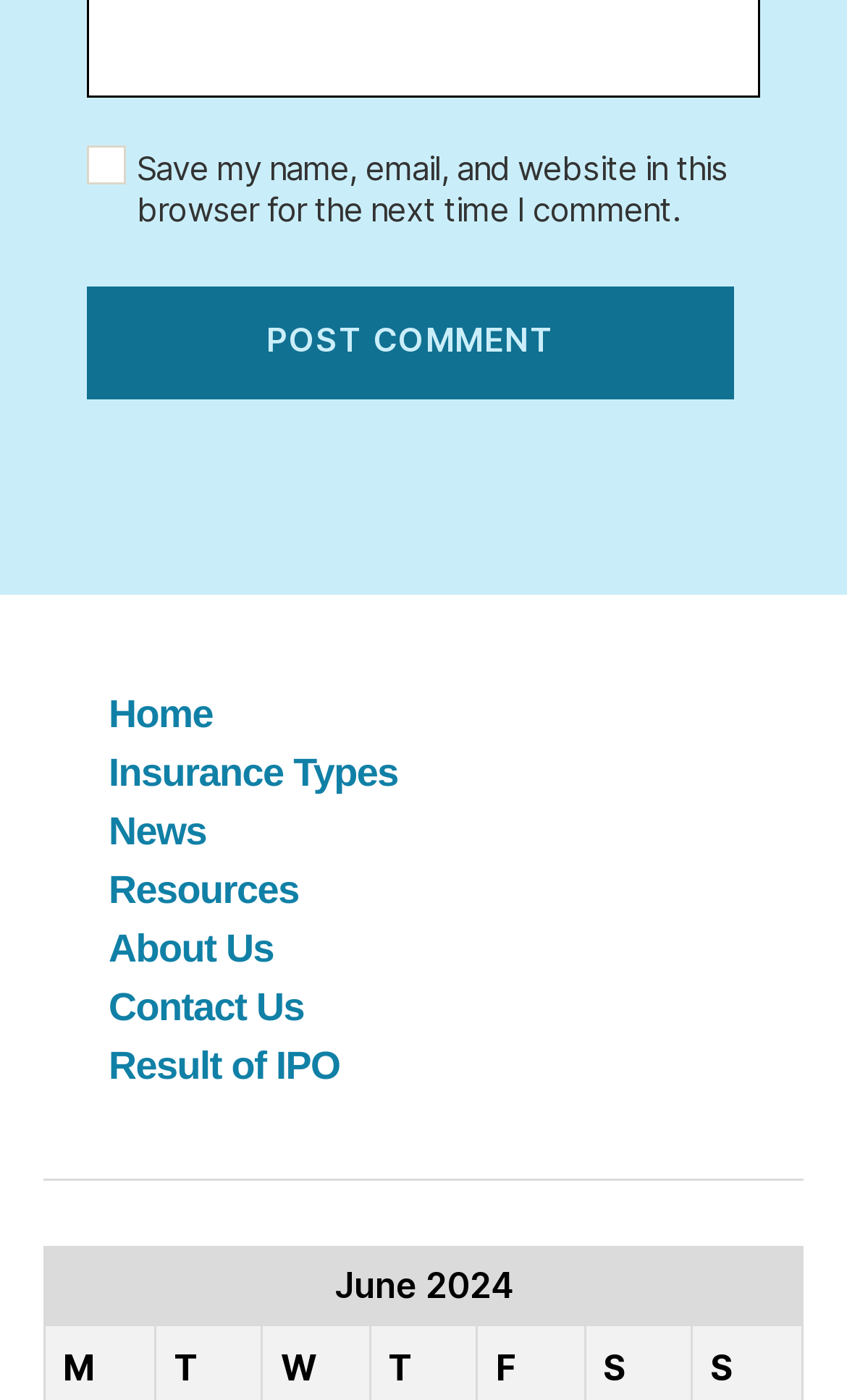Identify the bounding box coordinates necessary to click and complete the given instruction: "check the save option".

[0.103, 0.105, 0.149, 0.132]